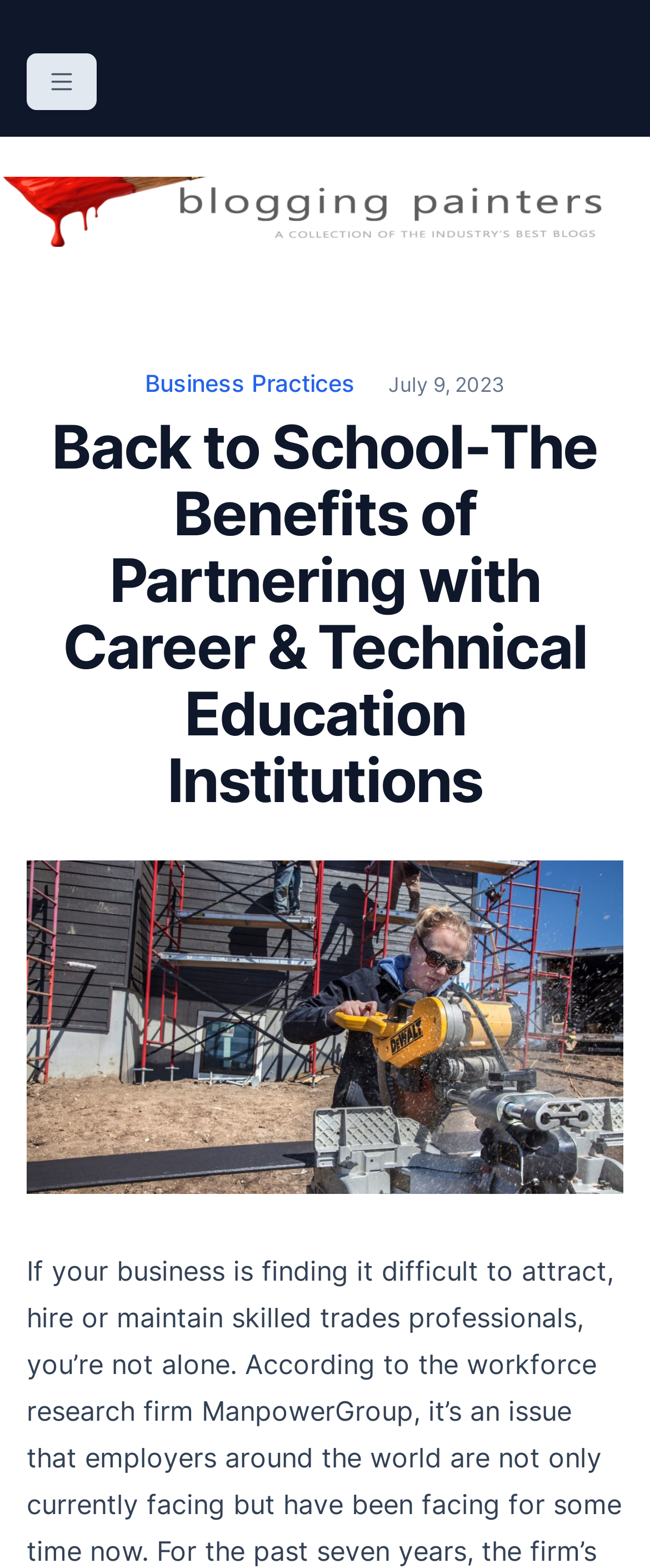Determine the main headline from the webpage and extract its text.

Back to School-The Benefits of Partnering with Career & Technical Education Institutions